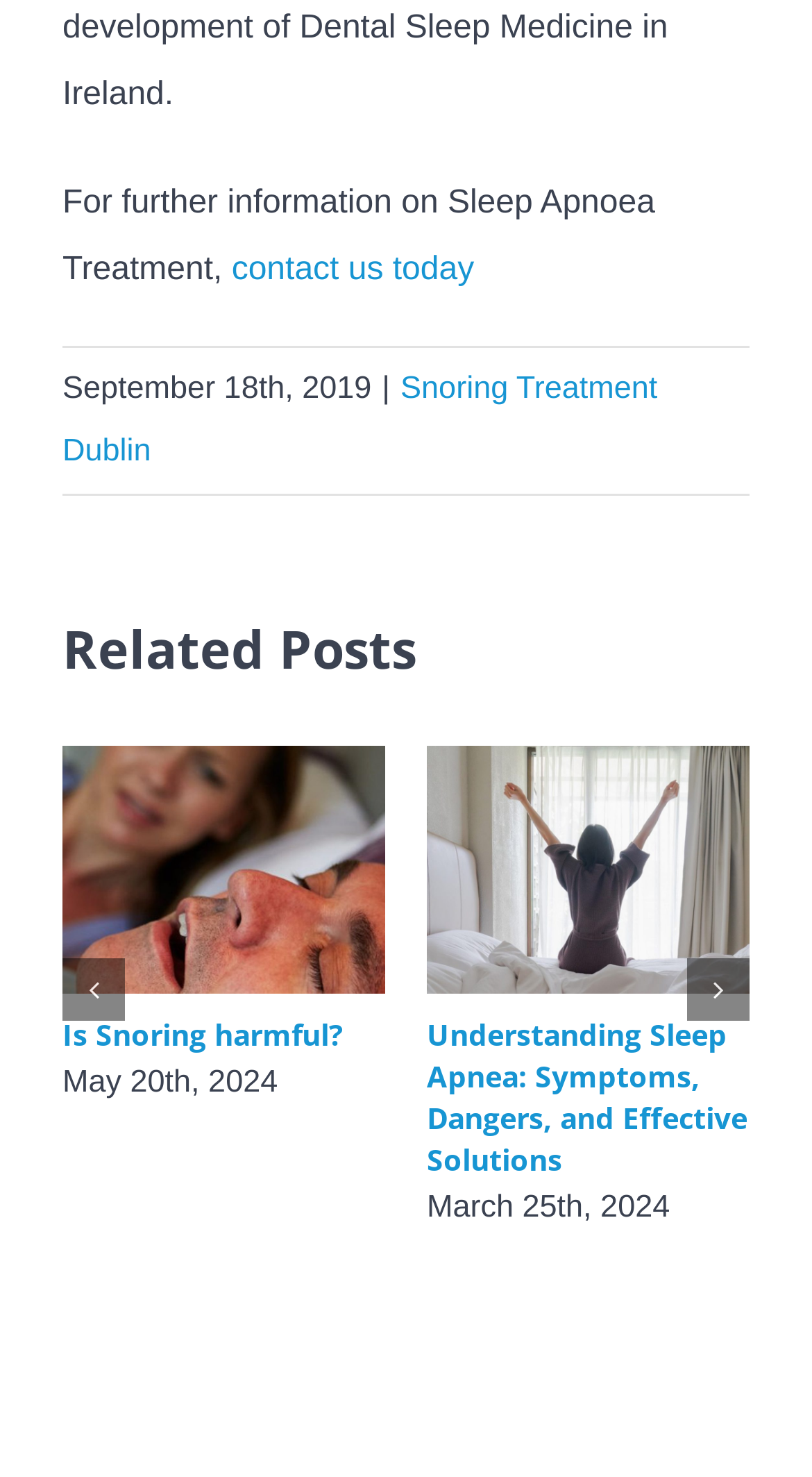What is the purpose of the 'Previous slide' and 'Next slide' buttons?
Based on the image content, provide your answer in one word or a short phrase.

To navigate slides